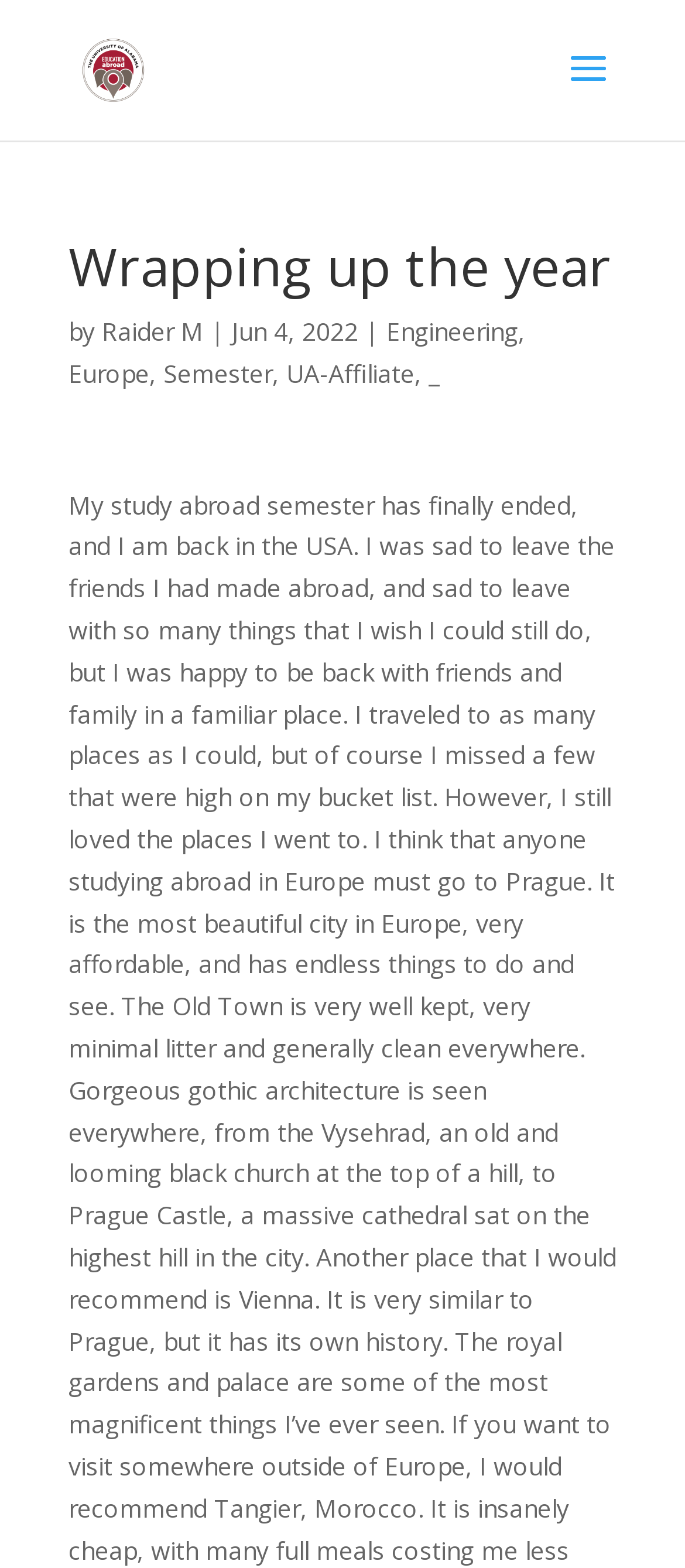Locate the primary headline on the webpage and provide its text.

Wrapping up the year